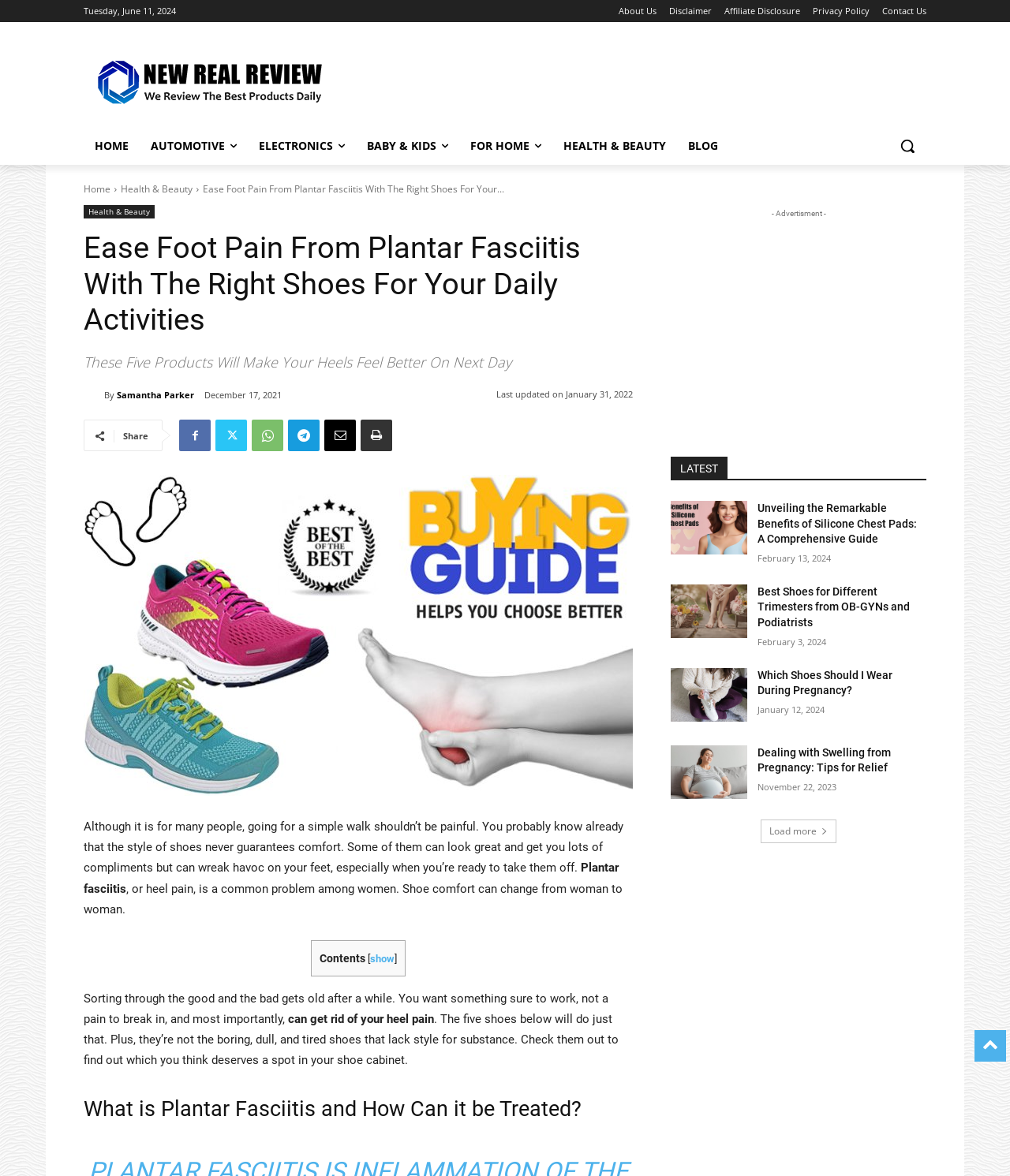Identify the coordinates of the bounding box for the element that must be clicked to accomplish the instruction: "Read the article 'Unveiling the Remarkable Benefits of Silicone Chest Pads: A Comprehensive Guide'".

[0.664, 0.426, 0.74, 0.472]